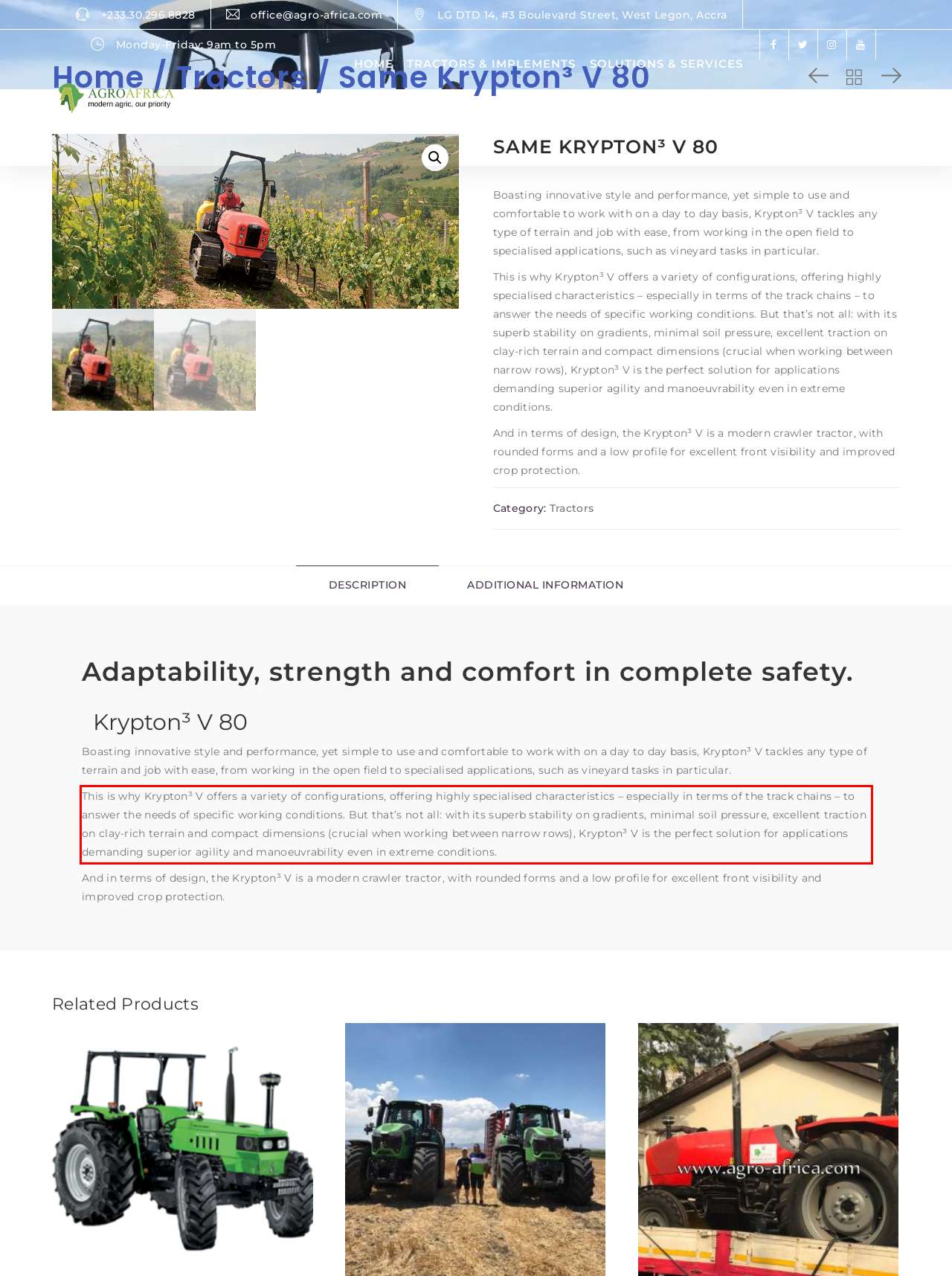You have a screenshot of a webpage with a red bounding box. Identify and extract the text content located inside the red bounding box.

This is why Krypton³ V offers a variety of configurations, offering highly specialised characteristics – especially in terms of the track chains – to answer the needs of specific working conditions. But that’s not all: with its superb stability on gradients, minimal soil pressure, excellent traction on clay-rich terrain and compact dimensions (crucial when working between narrow rows), Krypton³ V is the perfect solution for applications demanding superior agility and manoeuvrability even in extreme conditions.